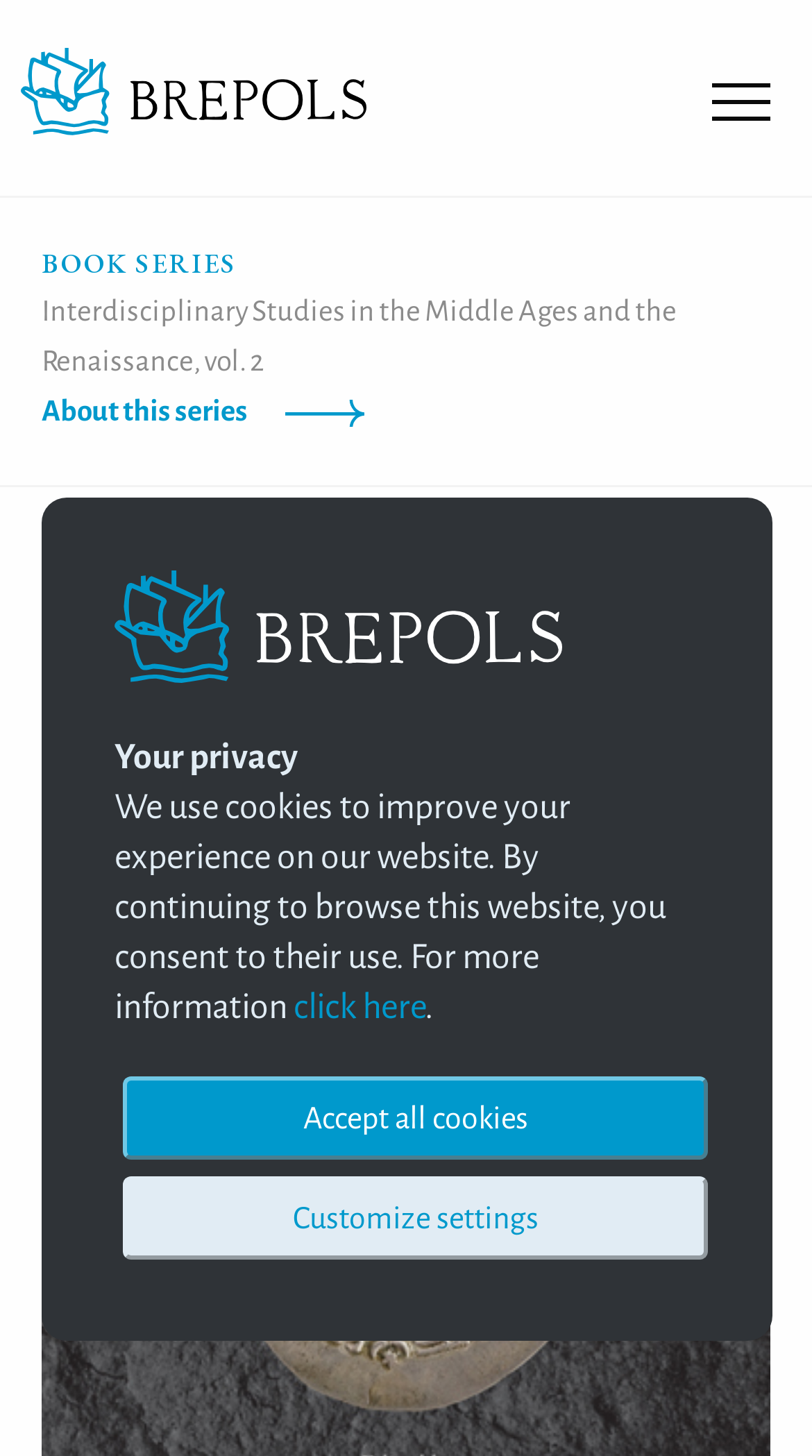Please find the bounding box for the following UI element description. Provide the coordinates in (top-left x, top-left y, bottom-right x, bottom-right y) format, with values between 0 and 1: Accept all cookies

[0.151, 0.739, 0.872, 0.796]